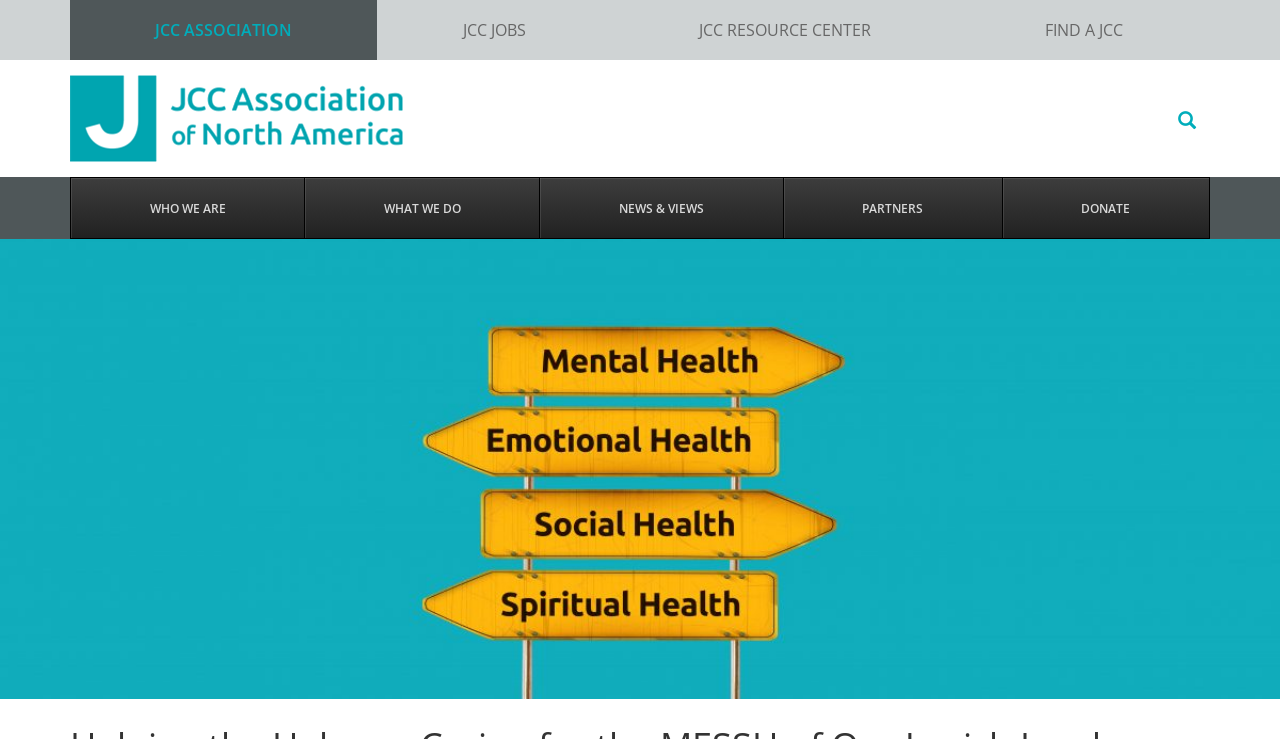Provide the bounding box coordinates for the UI element that is described by this text: "Donate". The coordinates should be in the form of four float numbers between 0 and 1: [left, top, right, bottom].

[0.783, 0.241, 0.945, 0.322]